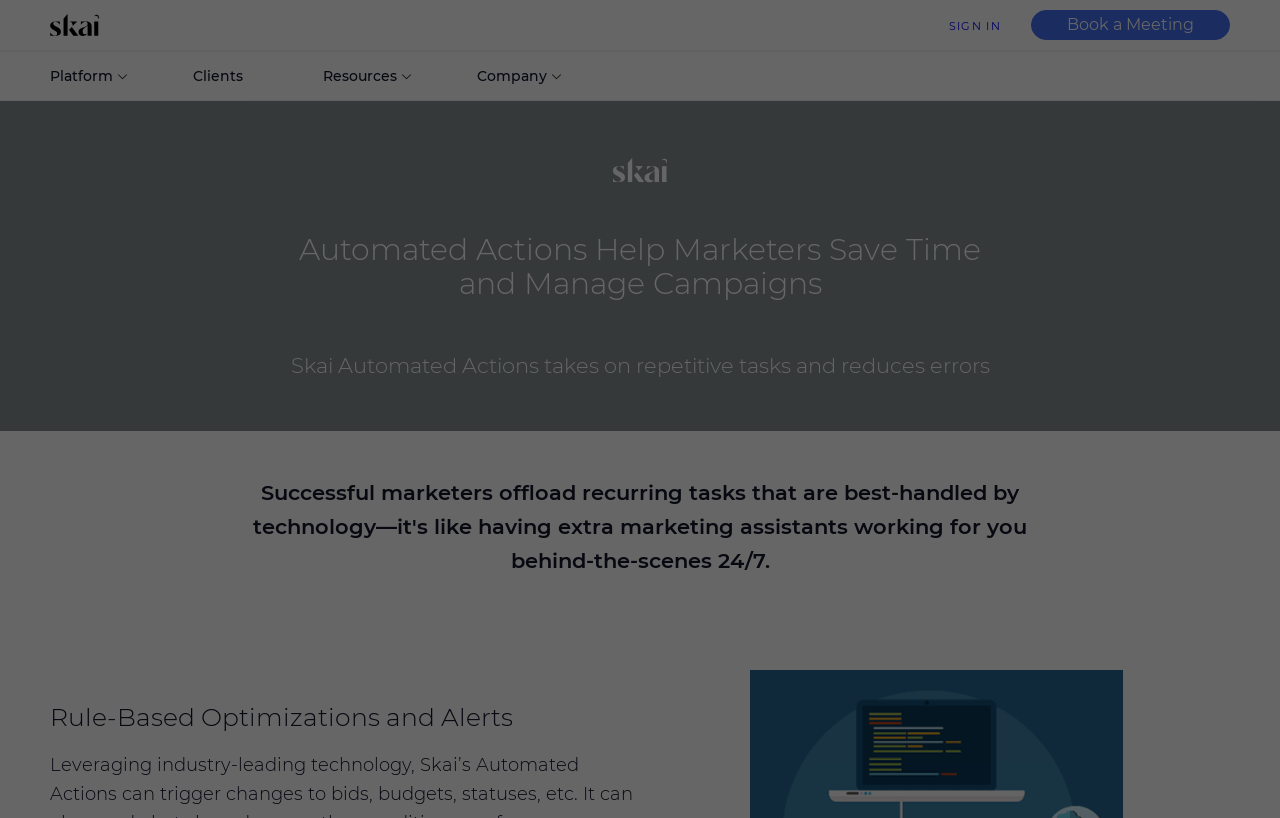Locate the bounding box coordinates of the area you need to click to fulfill this instruction: 'Check the 'NMPAS' link'. The coordinates must be in the form of four float numbers ranging from 0 to 1: [left, top, right, bottom].

None